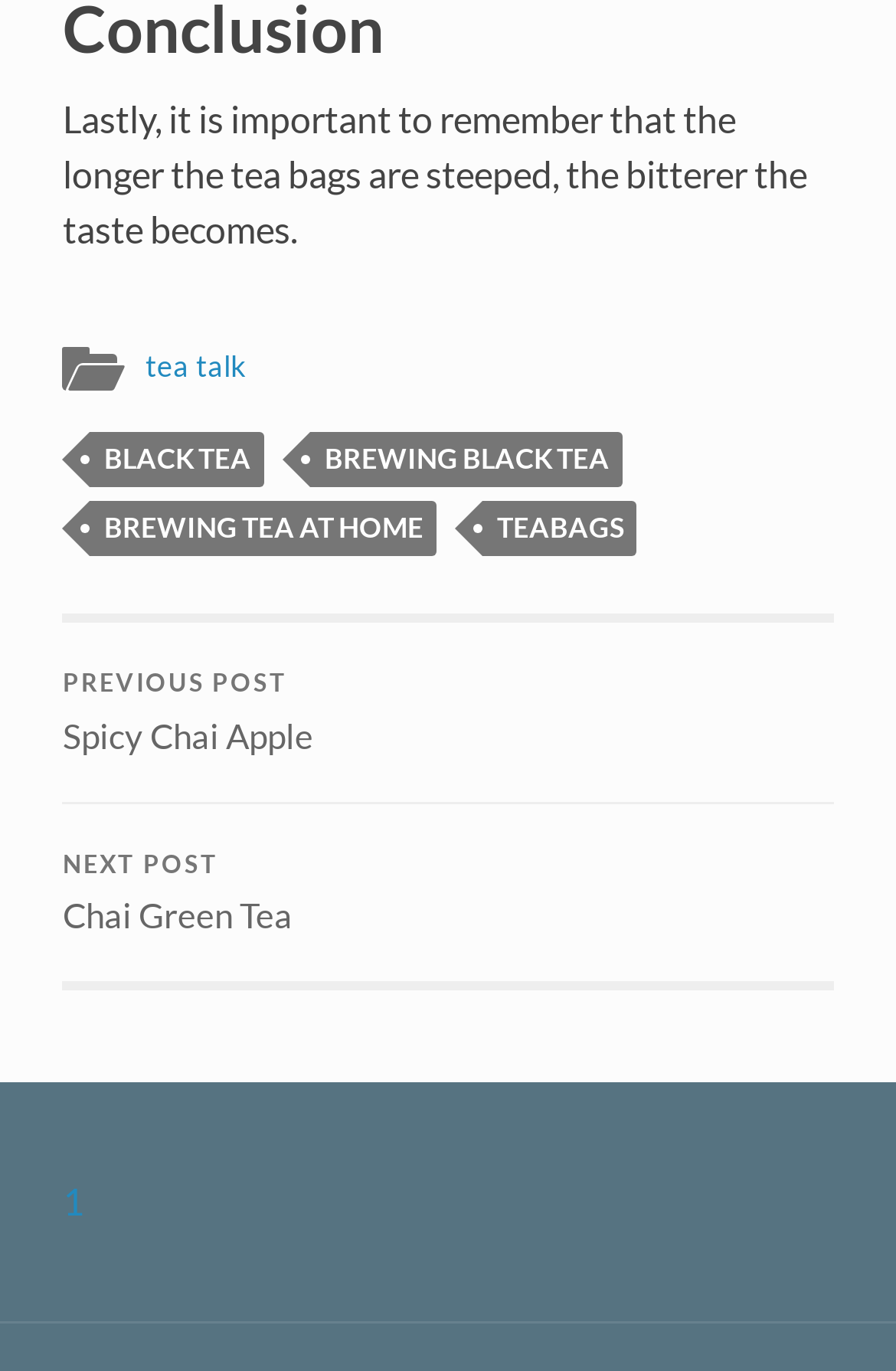Please identify the bounding box coordinates of the element's region that needs to be clicked to fulfill the following instruction: "Visit the Jump On Civil 3D Blog". The bounding box coordinates should consist of four float numbers between 0 and 1, i.e., [left, top, right, bottom].

None